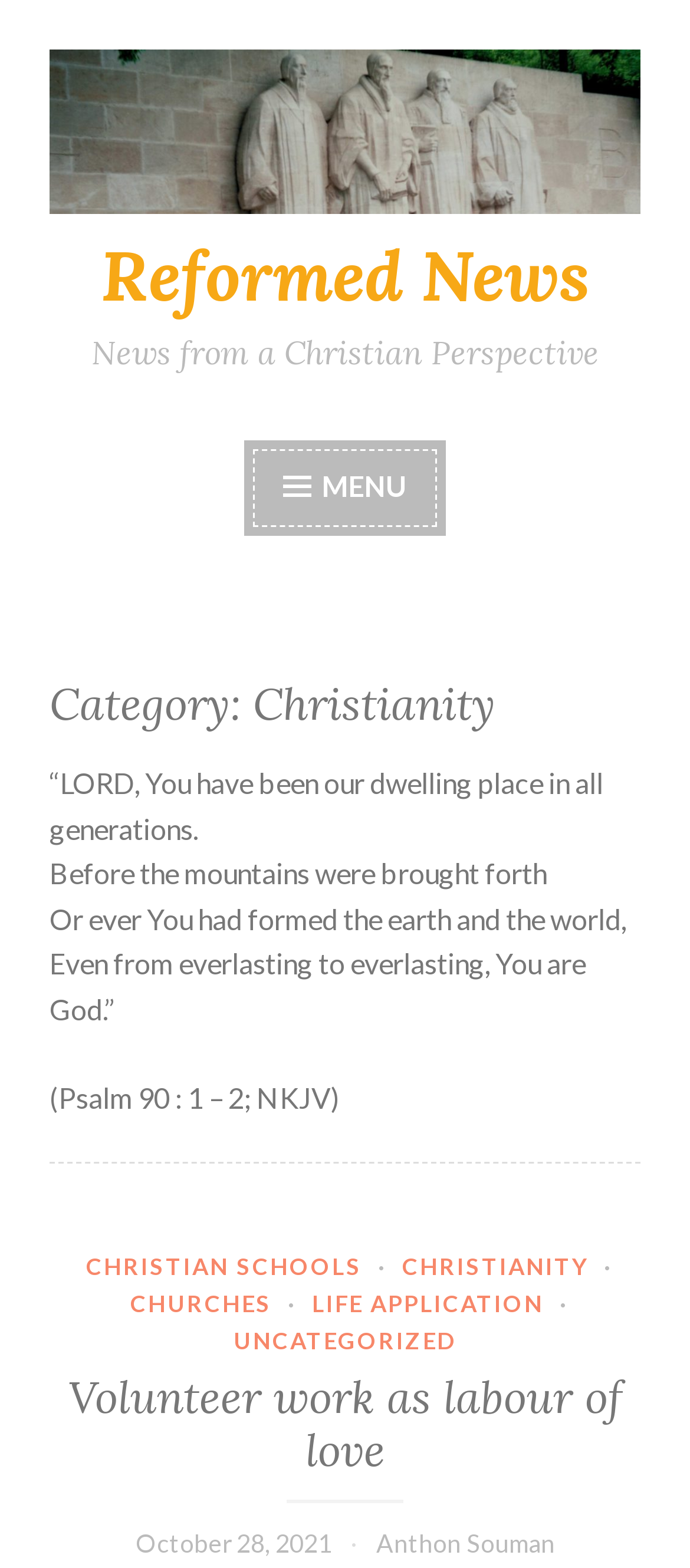Please specify the bounding box coordinates in the format (top-left x, top-left y, bottom-right x, bottom-right y), with all values as floating point numbers between 0 and 1. Identify the bounding box of the UI element described by: parent_node: Reformed News

[0.072, 0.125, 0.928, 0.146]